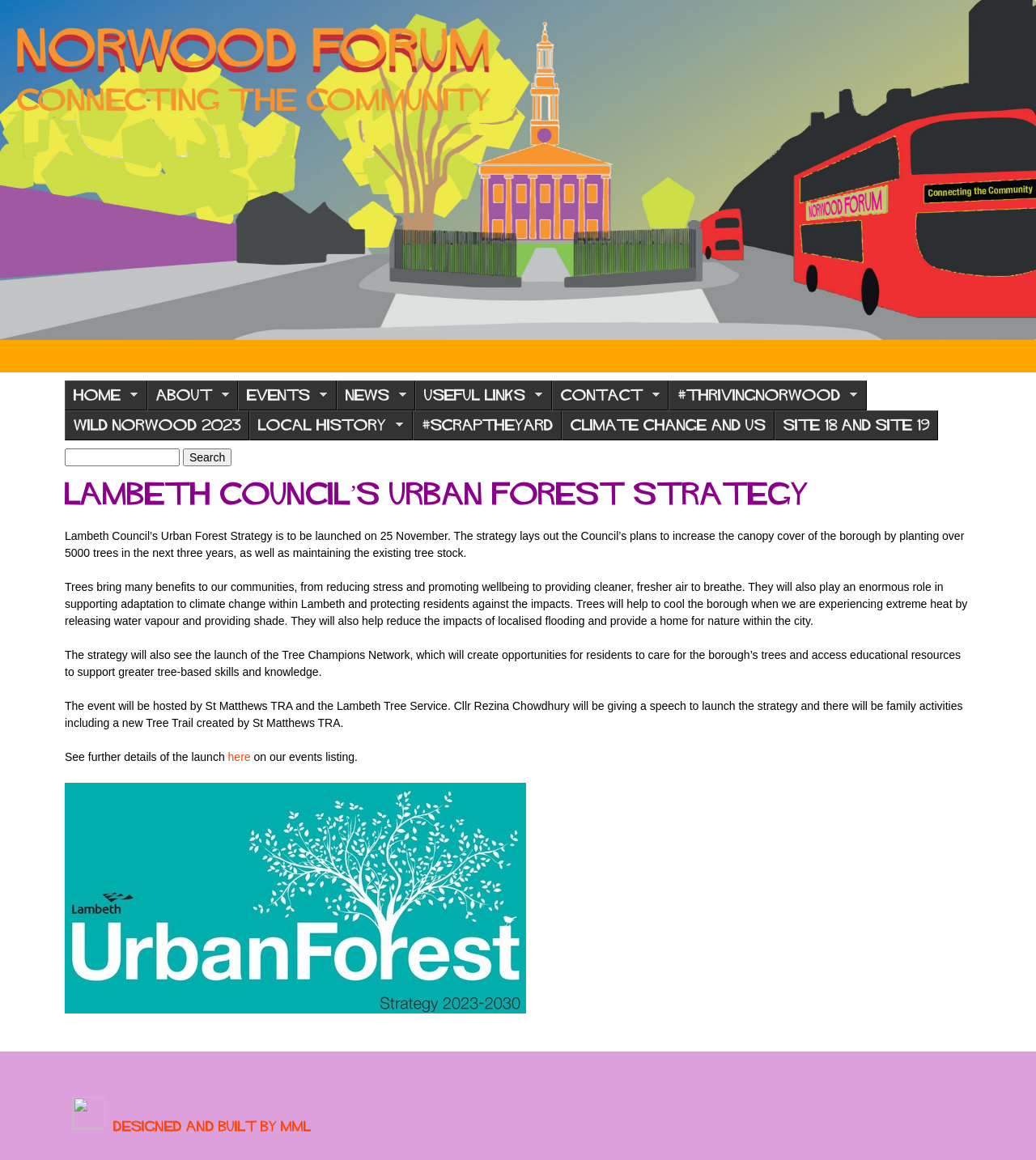With reference to the image, please provide a detailed answer to the following question: What is the purpose of the Tree Champions Network?

According to the webpage, the Tree Champions Network is launched as part of the Urban Forest Strategy, and its purpose is to create opportunities for residents to care for the borough's trees and access educational resources to support greater tree-based skills and knowledge.